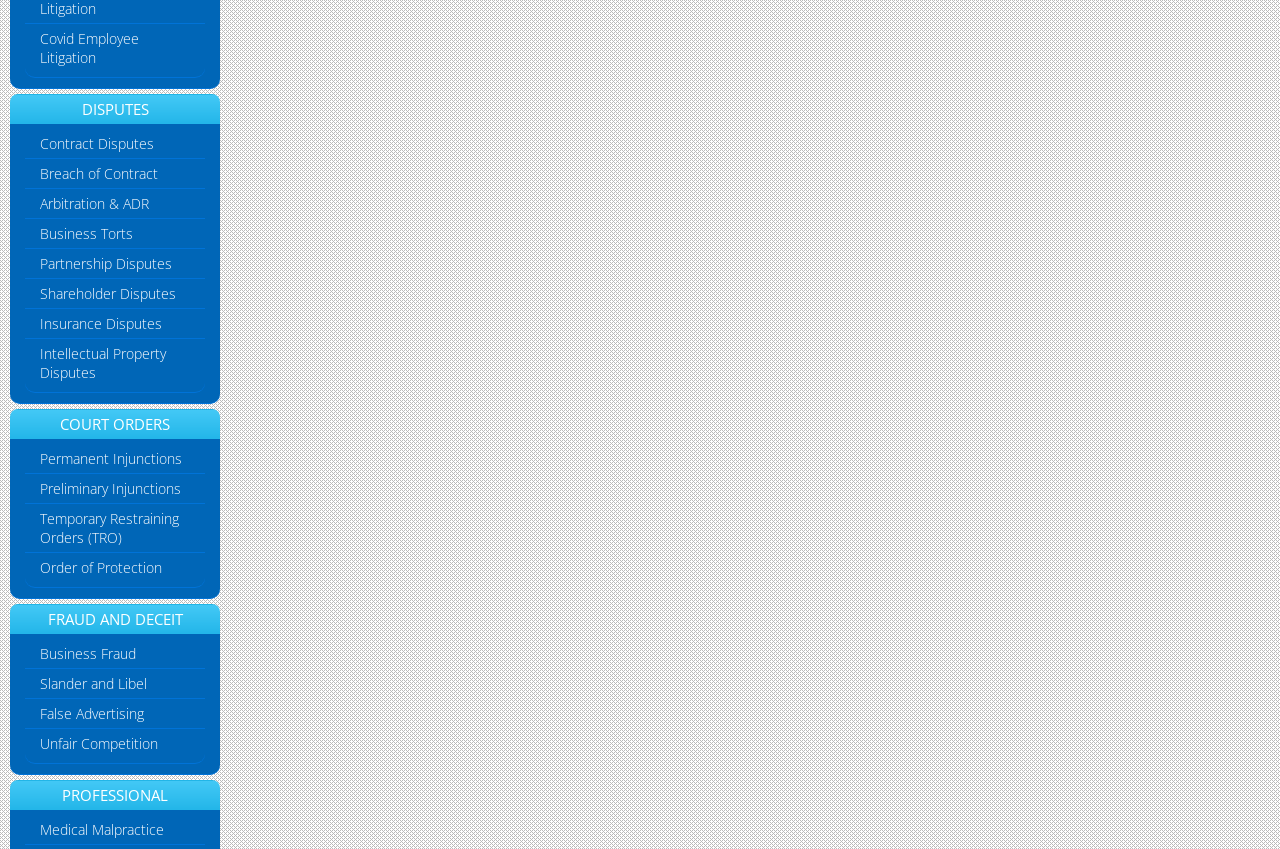What type of fraud is related to false statements?
Make sure to answer the question with a detailed and comprehensive explanation.

The webpage lists Slander and Libel under the 'FRAUD AND DECEIT' heading, which suggests that these types of fraud are related to false statements, whether spoken (slander) or written (libel).